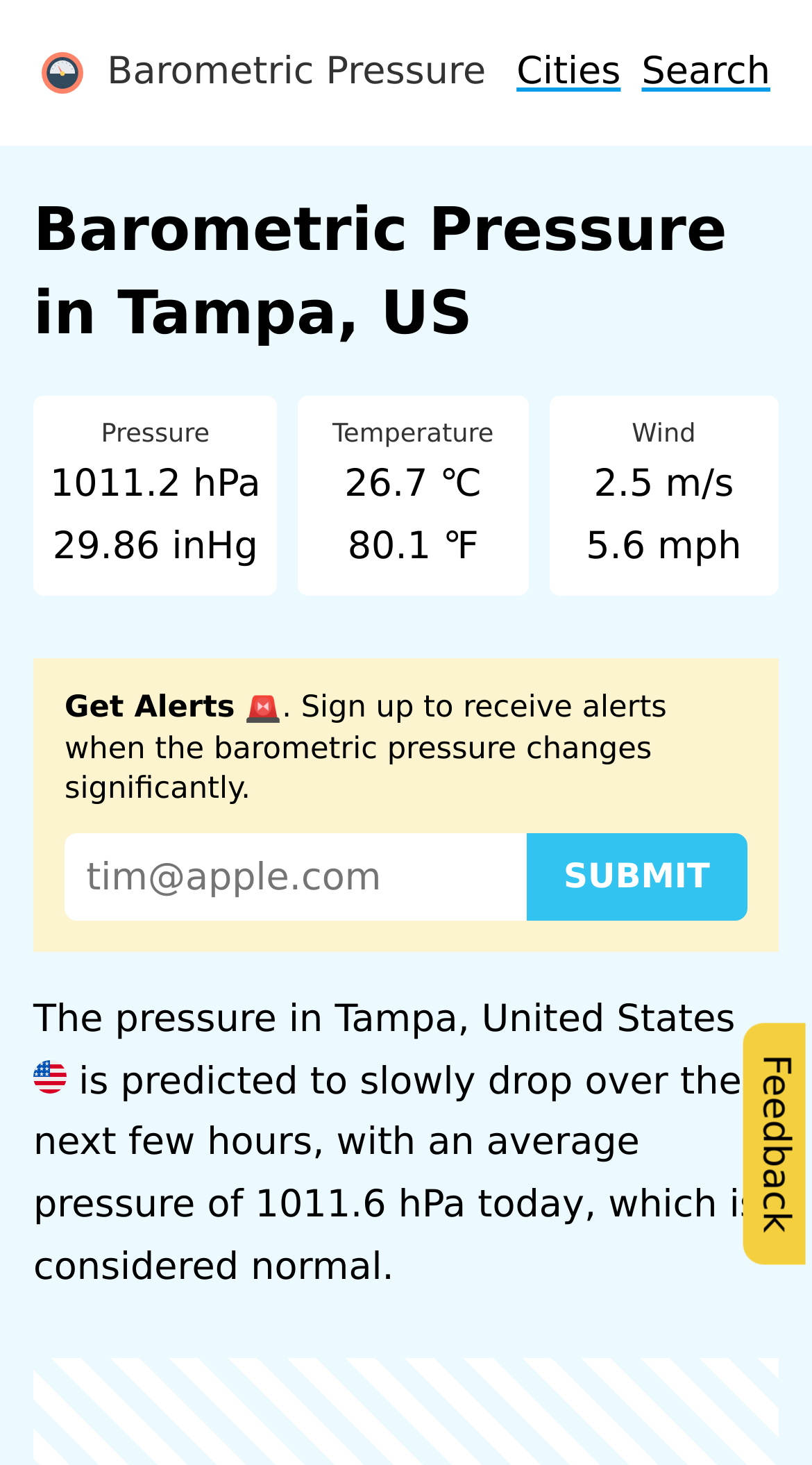Specify the bounding box coordinates (top-left x, top-left y, bottom-right x, bottom-right y) of the UI element in the screenshot that matches this description: Barometric Pressure

[0.051, 0.028, 0.598, 0.071]